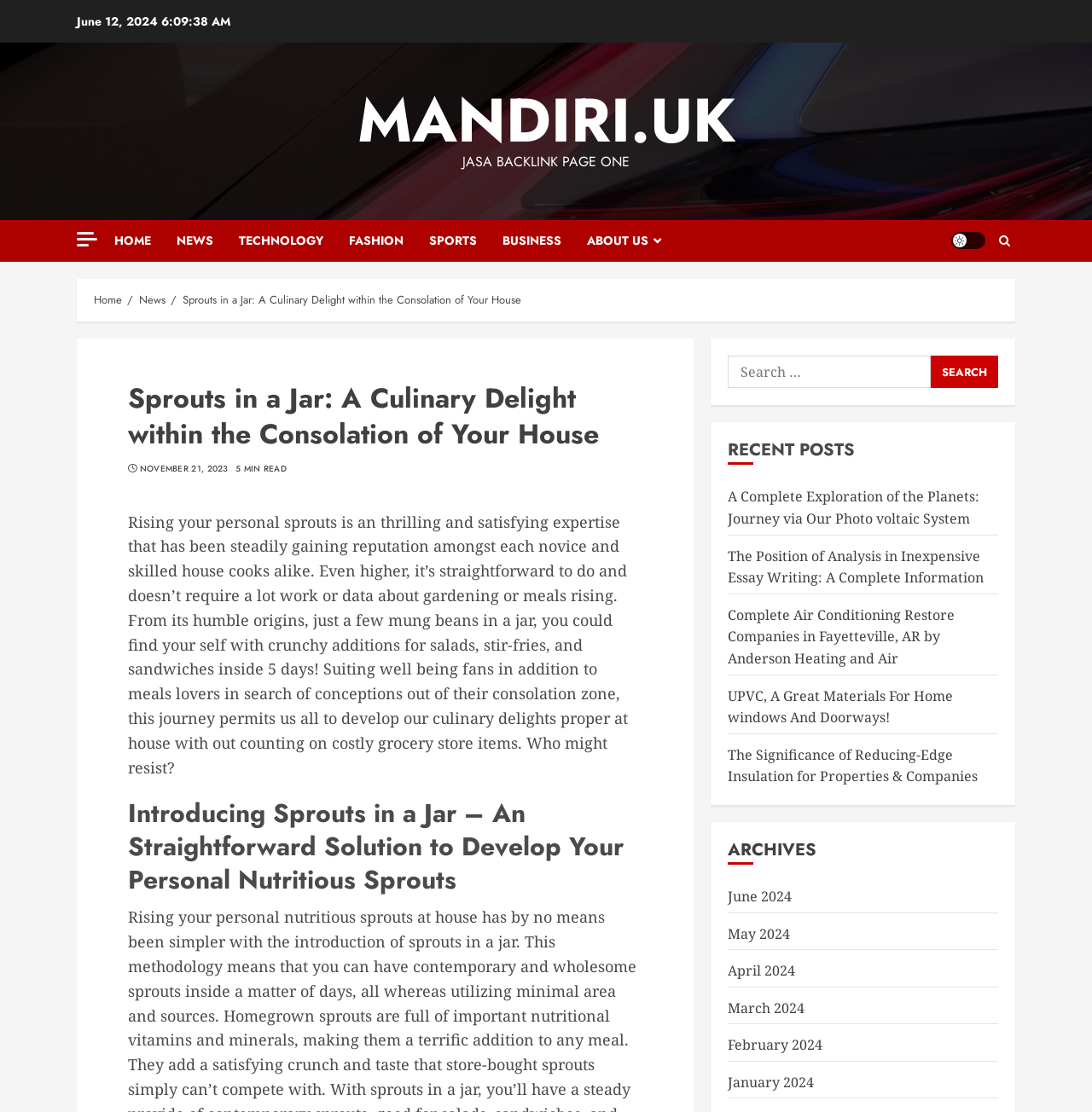Determine the bounding box coordinates of the clickable region to carry out the instruction: "Read the article about Sprouts in a Jar".

[0.117, 0.343, 0.588, 0.407]